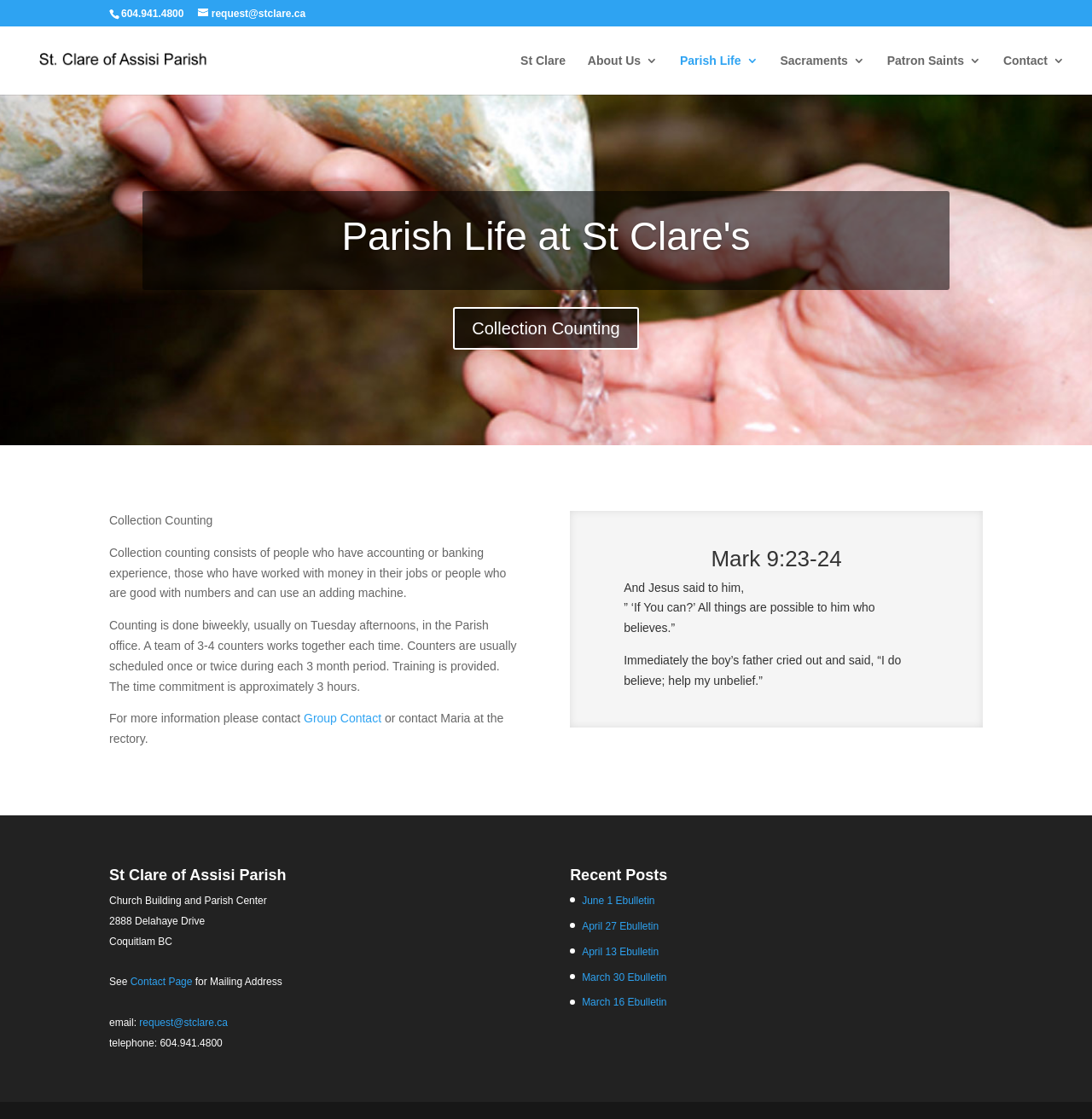Give a succinct answer to this question in a single word or phrase: 
What is the name of the parish?

St Clare of Assisi Parish